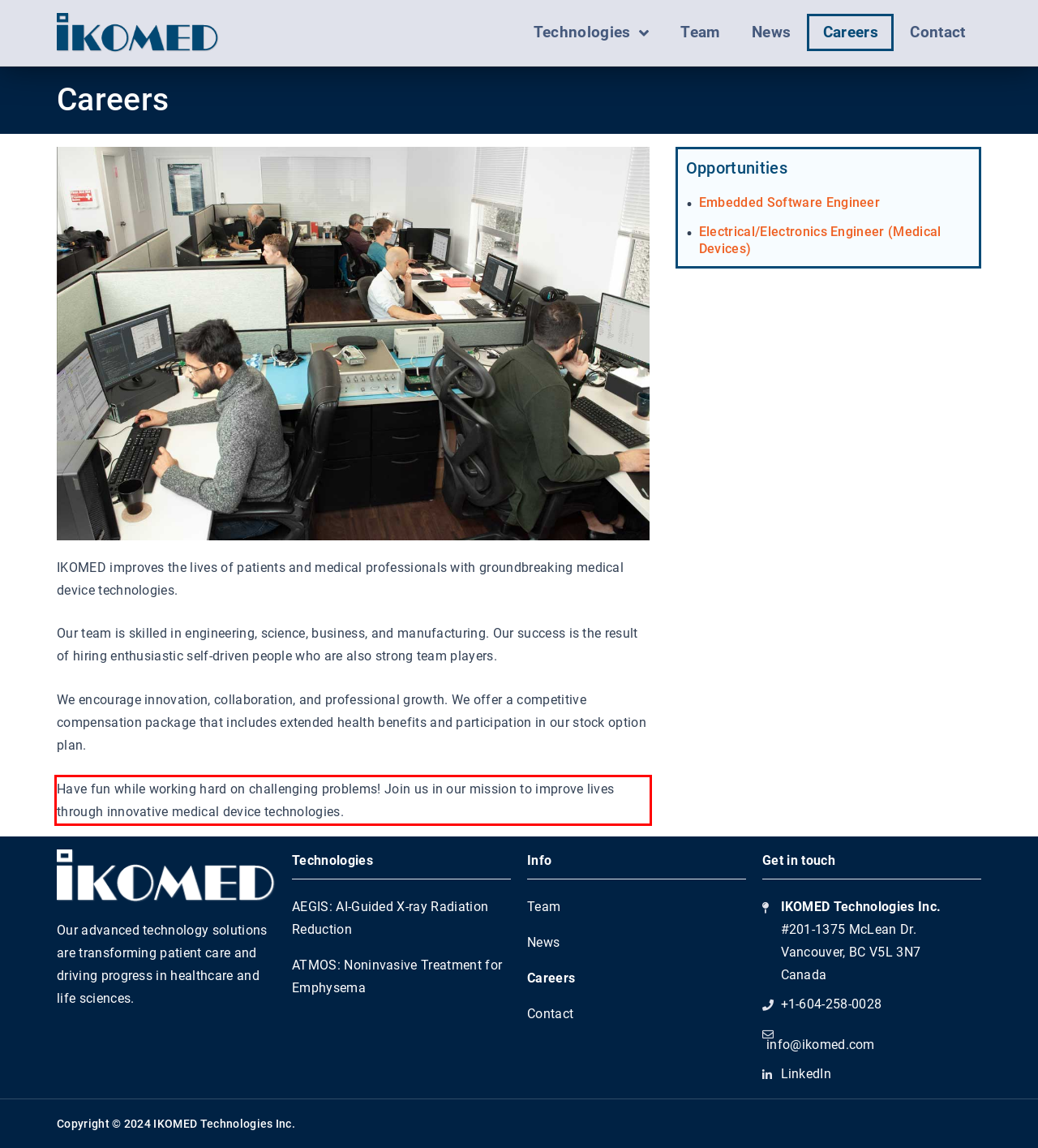Using the provided webpage screenshot, identify and read the text within the red rectangle bounding box.

Have fun while working hard on challenging problems! Join us in our mission to improve lives through innovative medical device technologies.